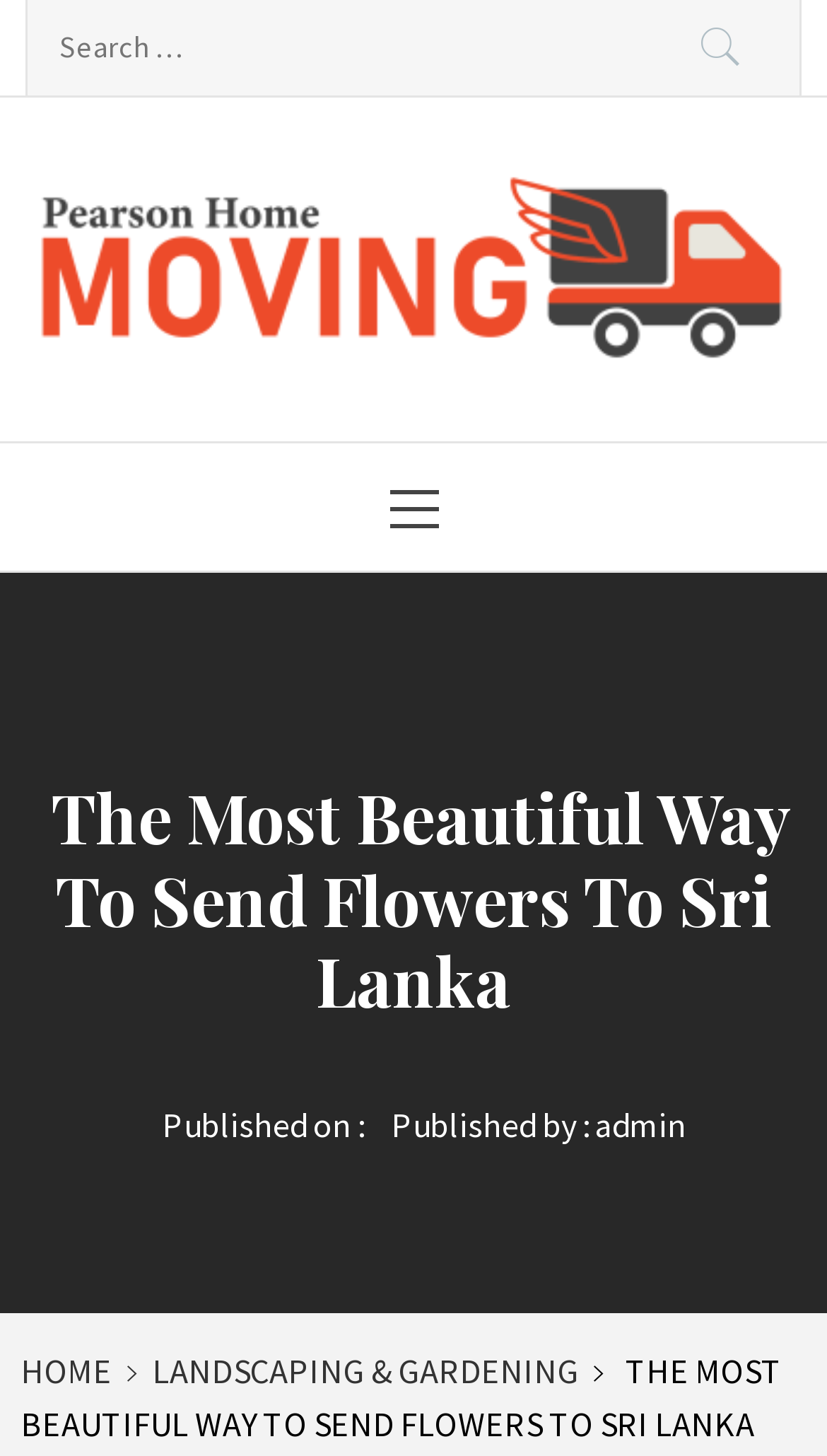Locate the bounding box coordinates of the element that needs to be clicked to carry out the instruction: "Click on the Pearson Home Moving link". The coordinates should be given as four float numbers ranging from 0 to 1, i.e., [left, top, right, bottom].

[0.194, 0.112, 0.832, 0.264]